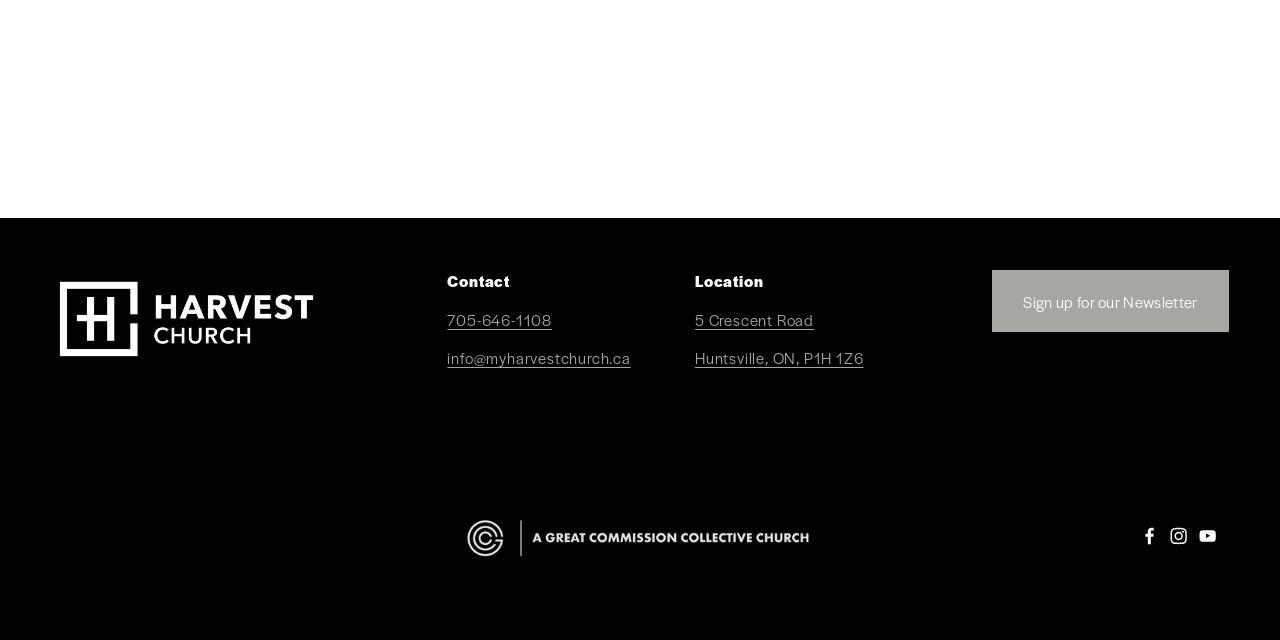Determine the bounding box for the HTML element described here: "Sign up for our Newsletter". The coordinates should be given as [left, top, right, bottom] with each number being a float between 0 and 1.

[0.775, 0.422, 0.96, 0.519]